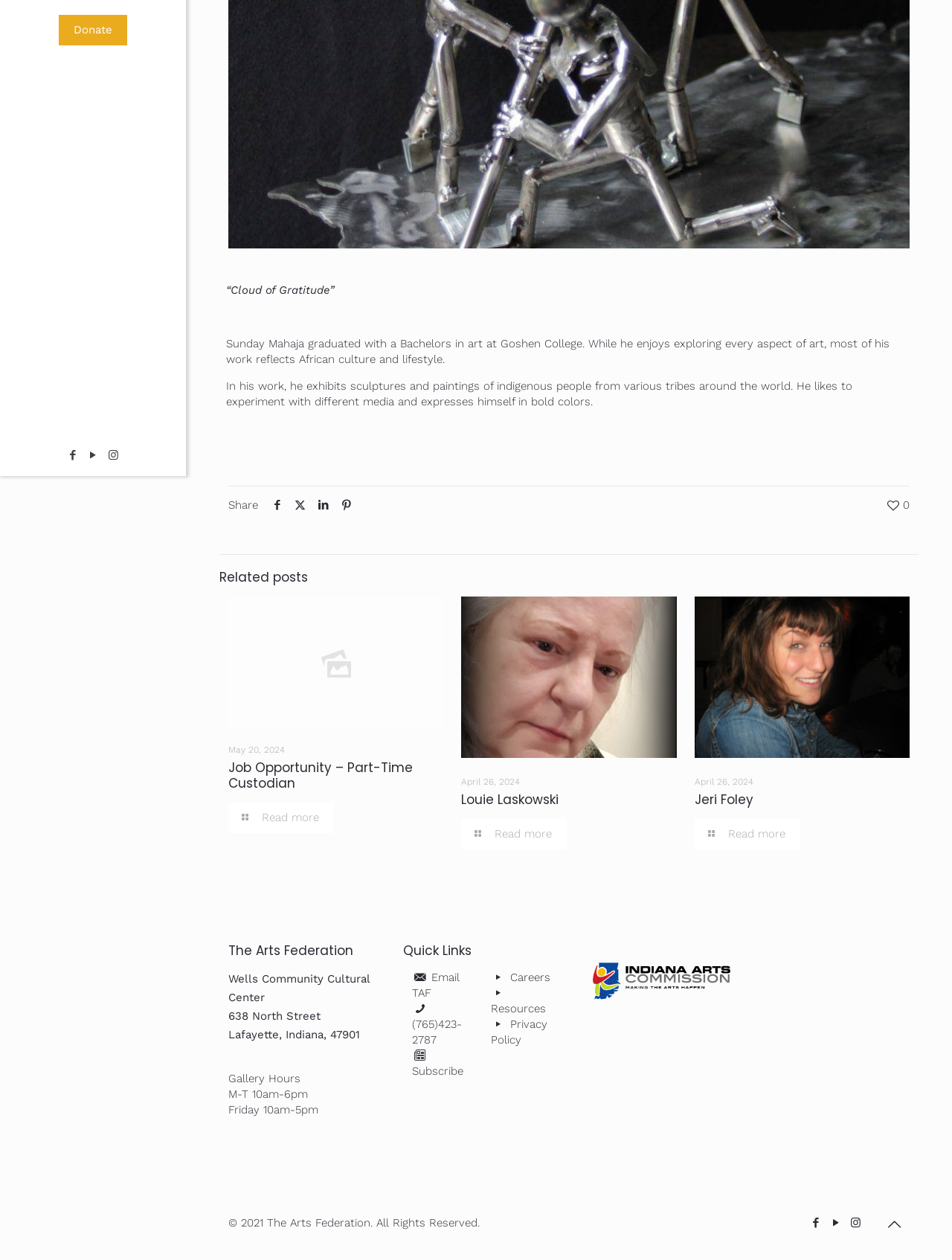Identify the bounding box of the UI element described as follows: "(765)423-2787". Provide the coordinates as four float numbers in the range of 0 to 1 [left, top, right, bottom].

[0.433, 0.795, 0.485, 0.831]